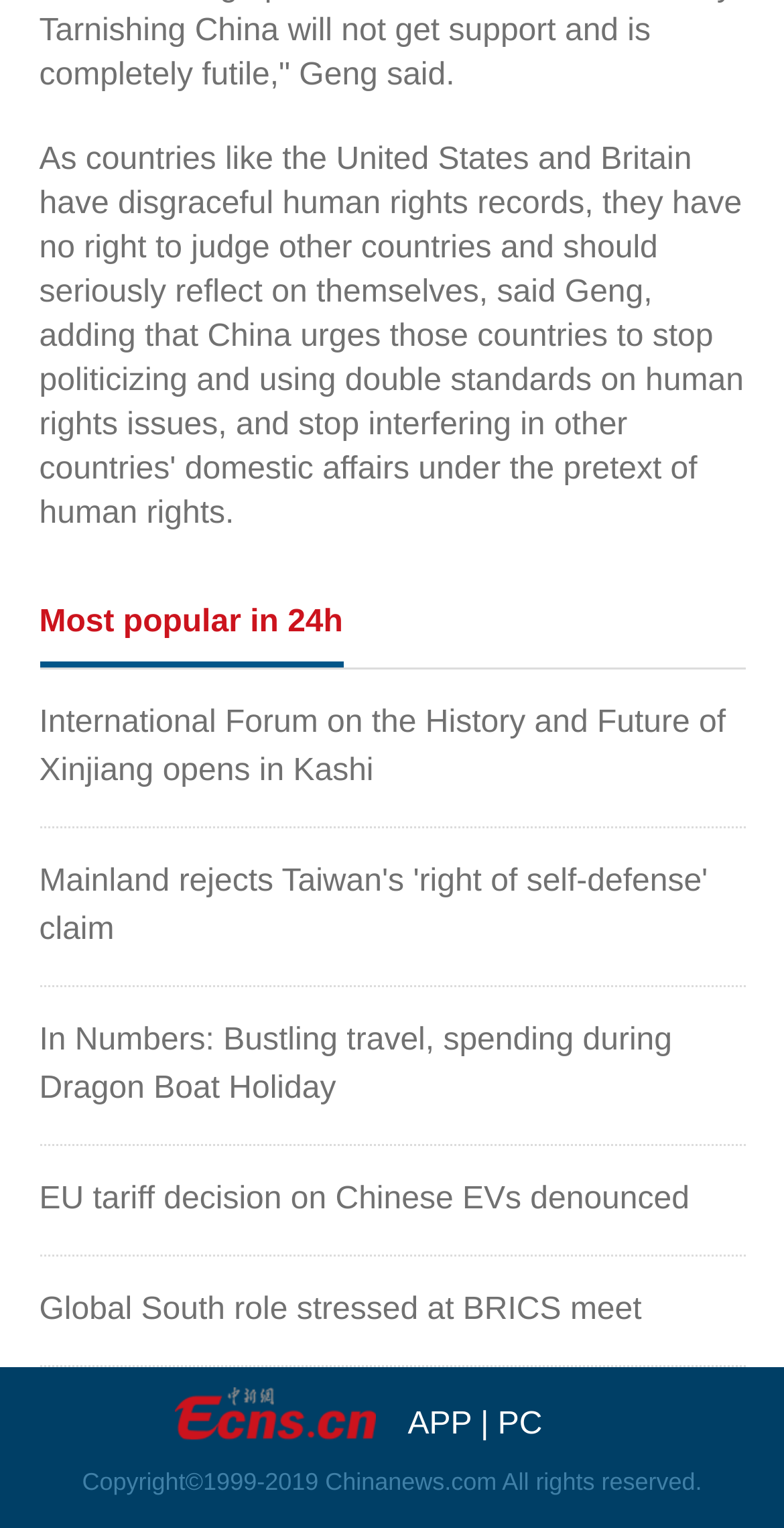What are the options to view the webpage?
Look at the image and respond with a one-word or short phrase answer.

APP, PC